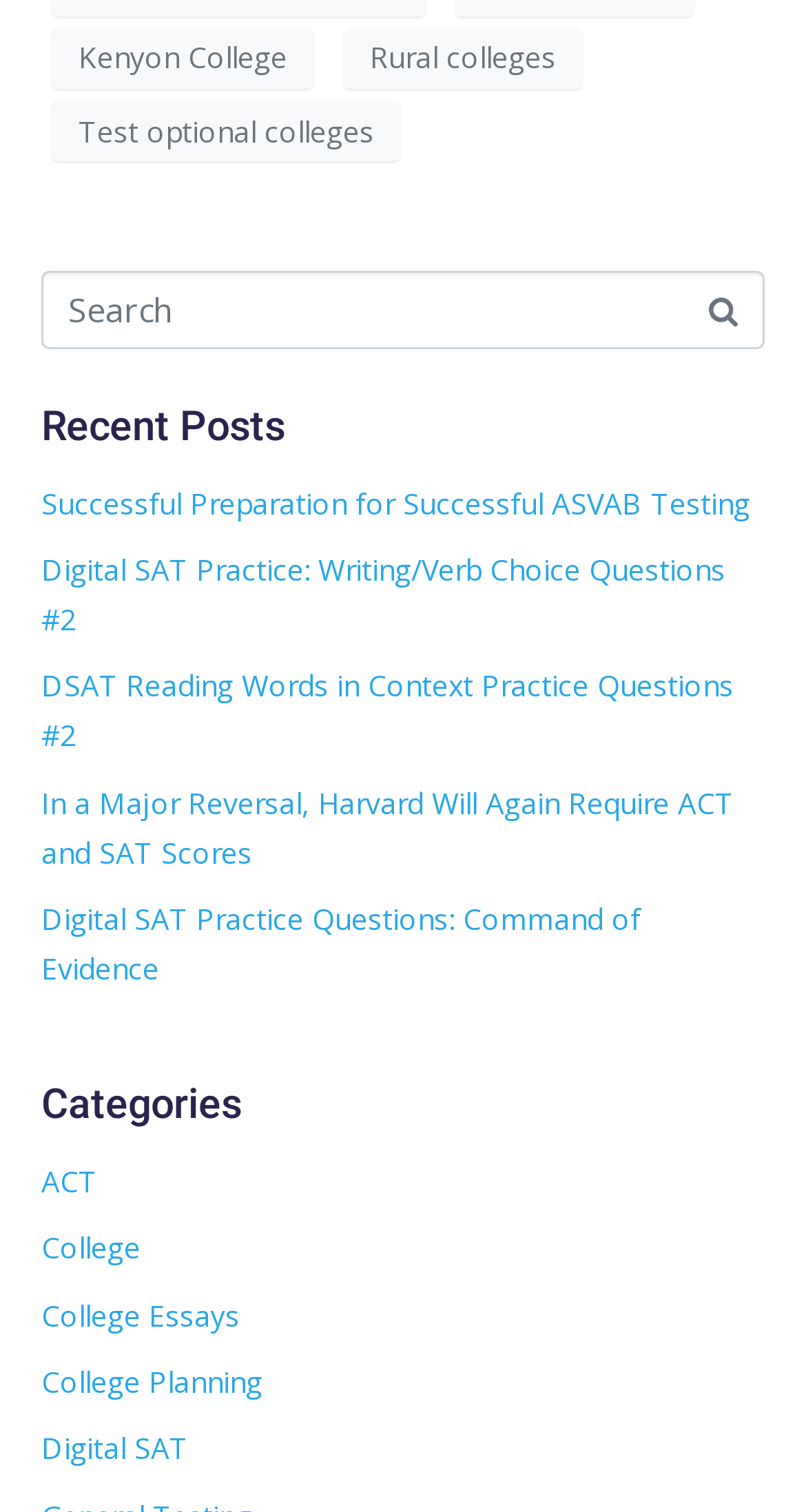Provide your answer in a single word or phrase: 
How many links are under 'Recent Posts'?

5